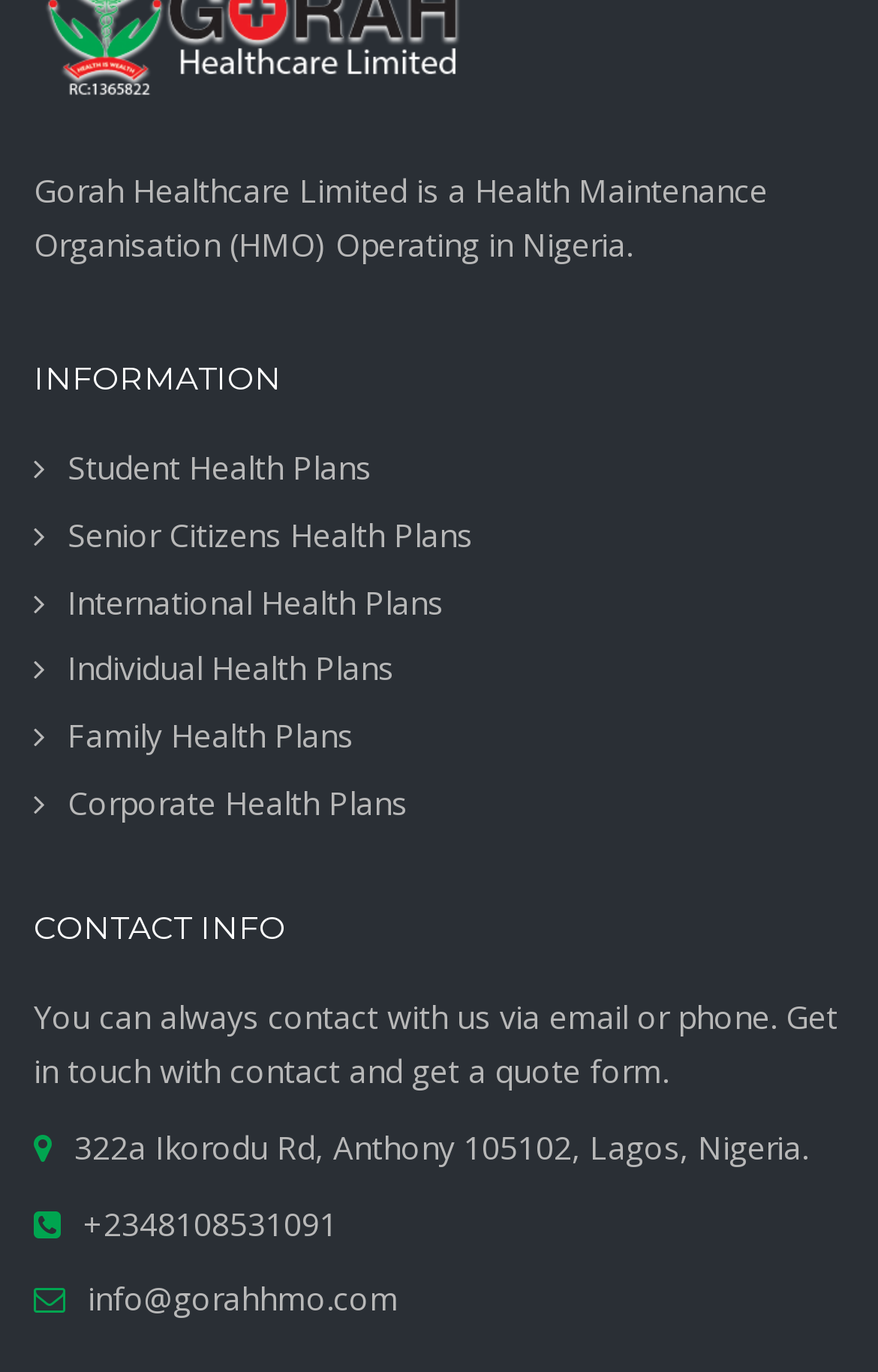Give a one-word or short phrase answer to this question: 
How many health plans are listed on the webpage?

6